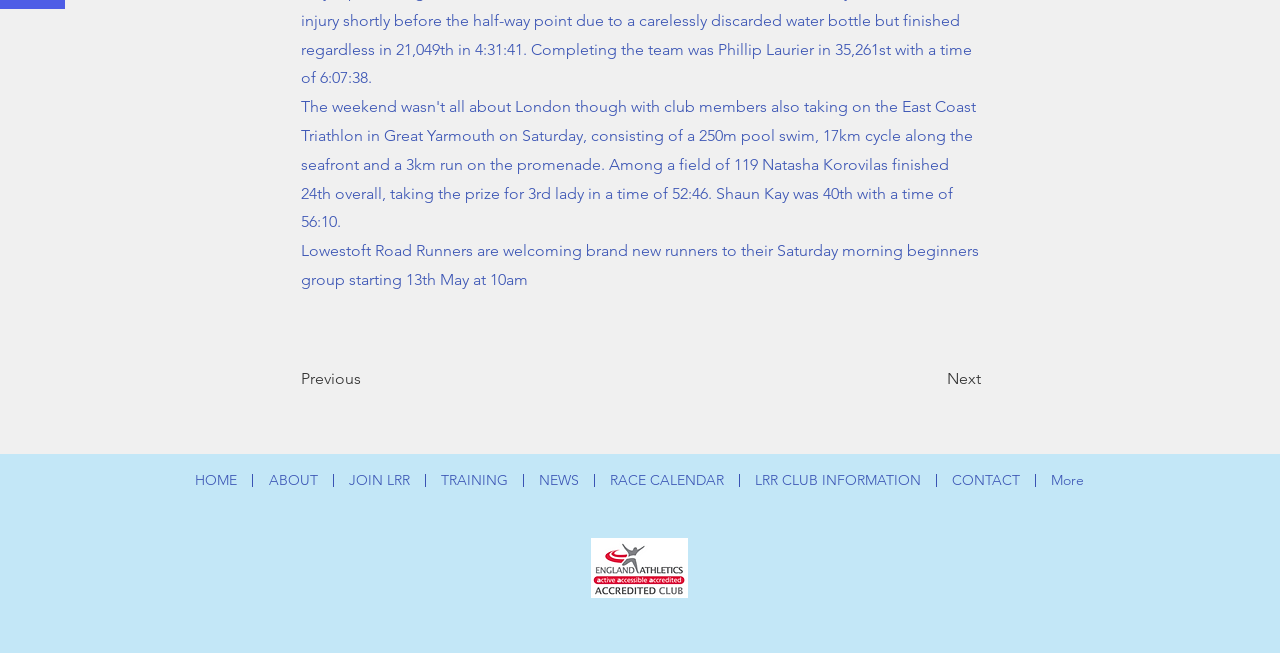Select the bounding box coordinates of the element I need to click to carry out the following instruction: "Click the 'Previous' button".

[0.235, 0.549, 0.338, 0.611]